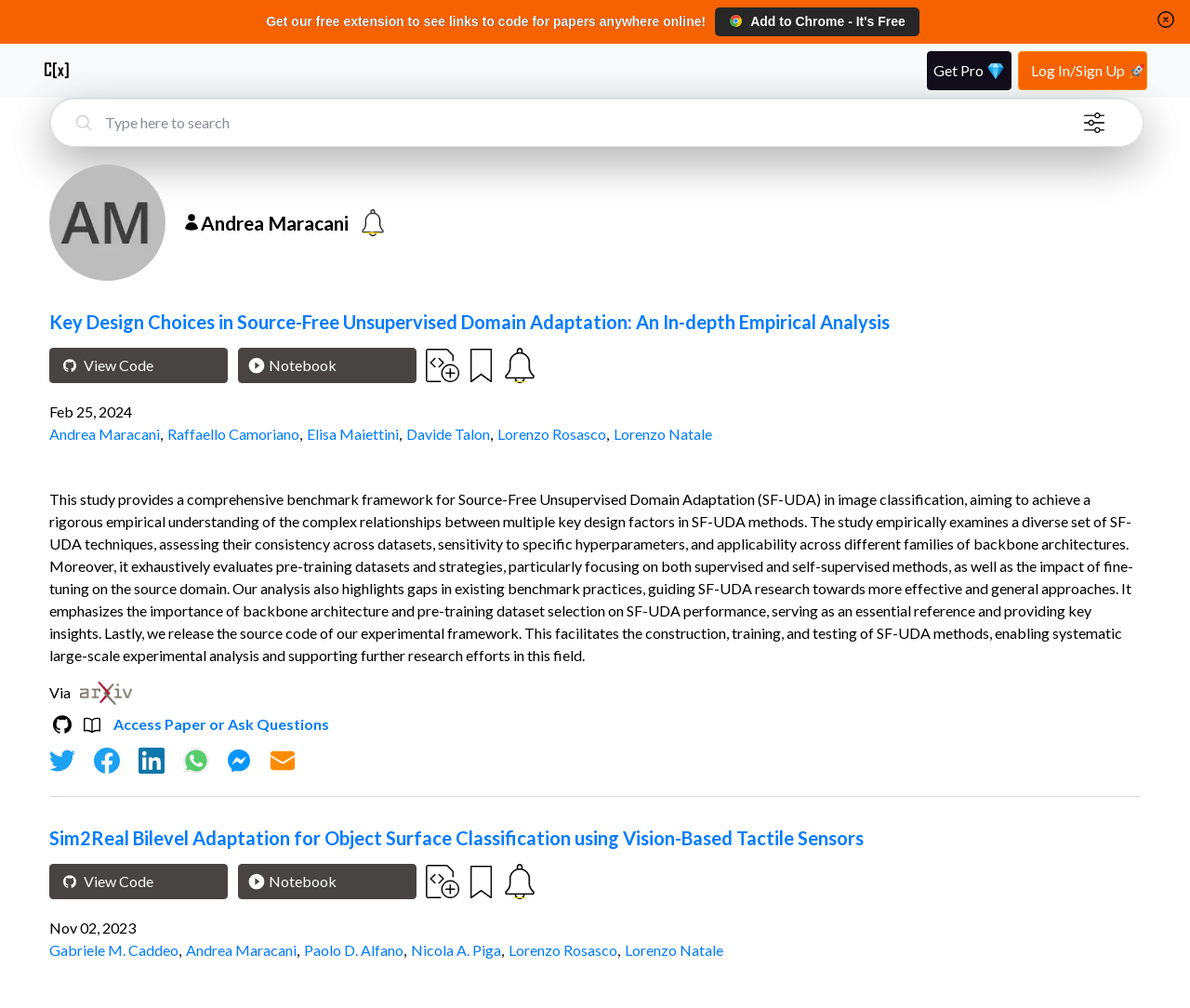What is the date of the paper 'Key Design Choices in Source-Free Unsupervised Domain Adaptation: An In-depth Empirical Analysis'?
From the image, respond using a single word or phrase.

Feb 25, 2024